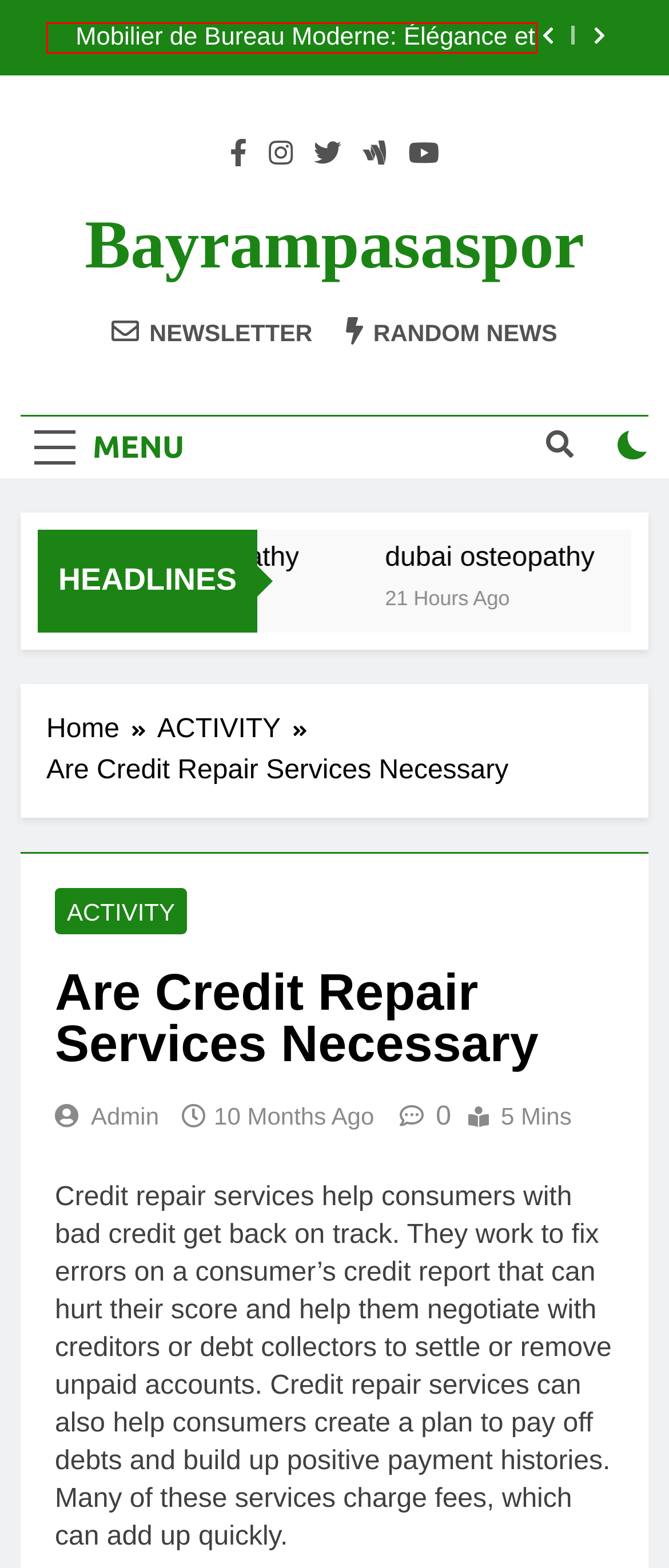Review the webpage screenshot provided, noting the red bounding box around a UI element. Choose the description that best matches the new webpage after clicking the element within the bounding box. The following are the options:
A. Nadruki na koszulkach, bluzach, gadżetach | JIPI.pl
B. Un Soutien Naturel
C. ACTIVITY - bayrampasaspor
D. Alimentation Fertilité Féminine: Compléments Pour un Équilibre Naturel
E. Michael Kors Bags on Sale at thredUP
F. Free & Premium Clean Design WordPress Themes - Blaze Themes
G. NAIK138: Situs Online & Agen Terpercaya
H. bayrampasaspor

D